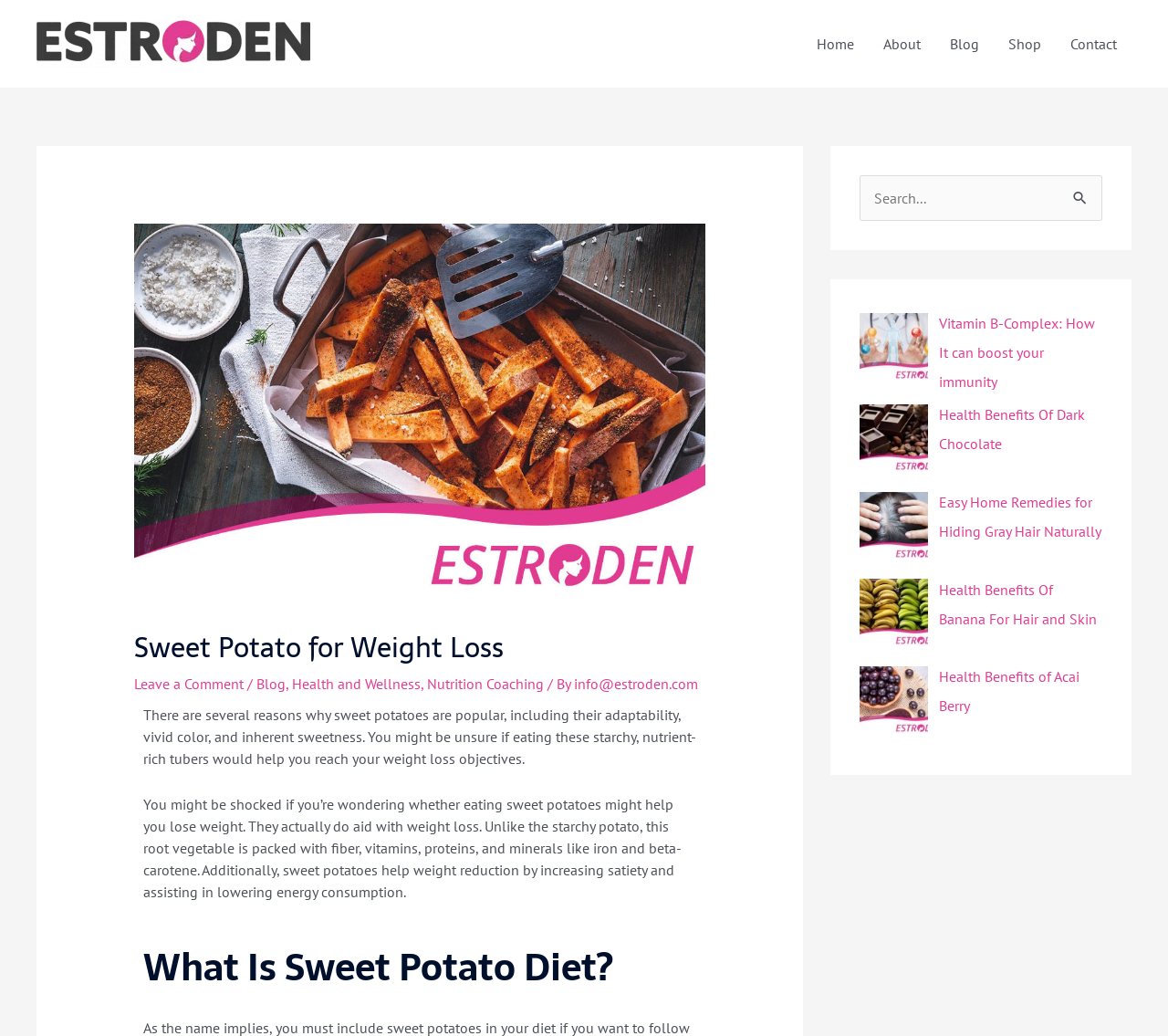Please identify the bounding box coordinates of the area I need to click to accomplish the following instruction: "Visit the 'About' page".

[0.744, 0.014, 0.801, 0.07]